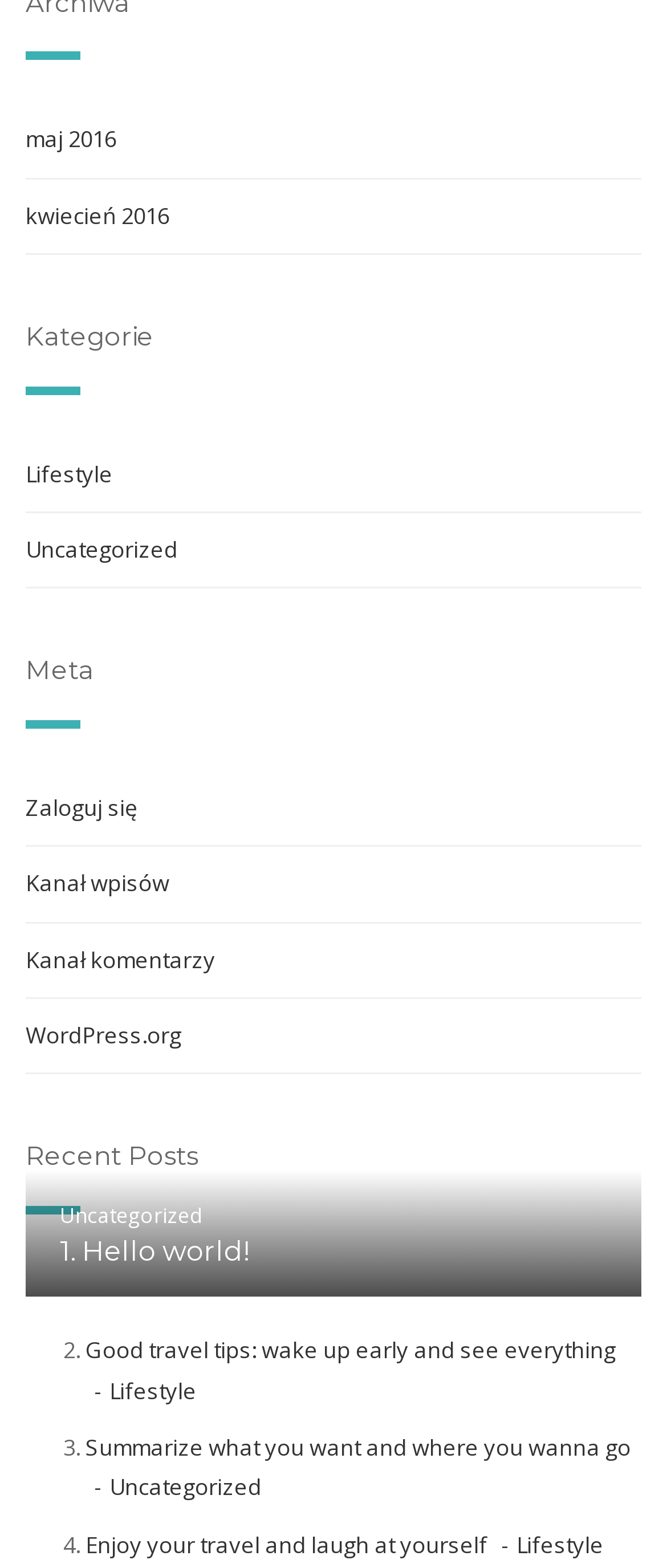From the element description Uncategorized, predict the bounding box coordinates of the UI element. The coordinates must be specified in the format (top-left x, top-left y, bottom-right x, bottom-right y) and should be within the 0 to 1 range.

[0.128, 0.939, 0.392, 0.958]